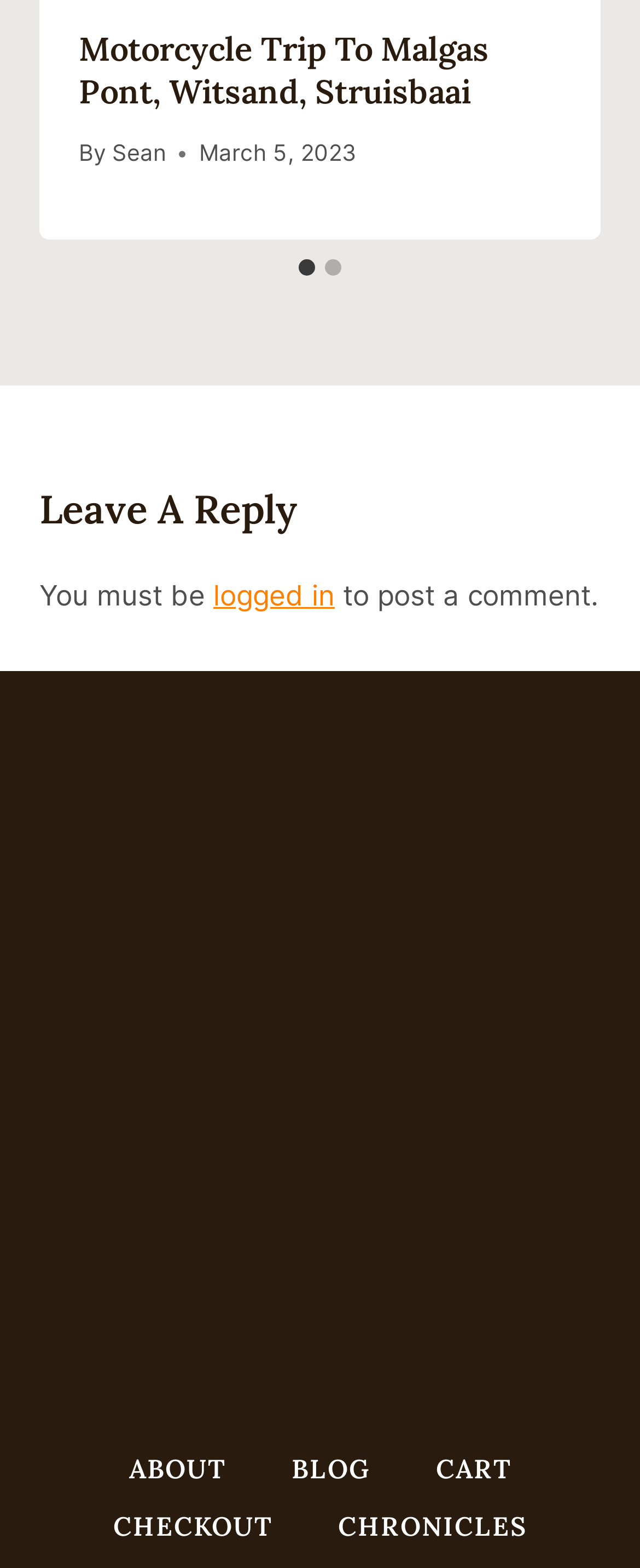Answer briefly with one word or phrase:
What is the logo displayed at the bottom of the webpage?

Sean Kriegler Logo